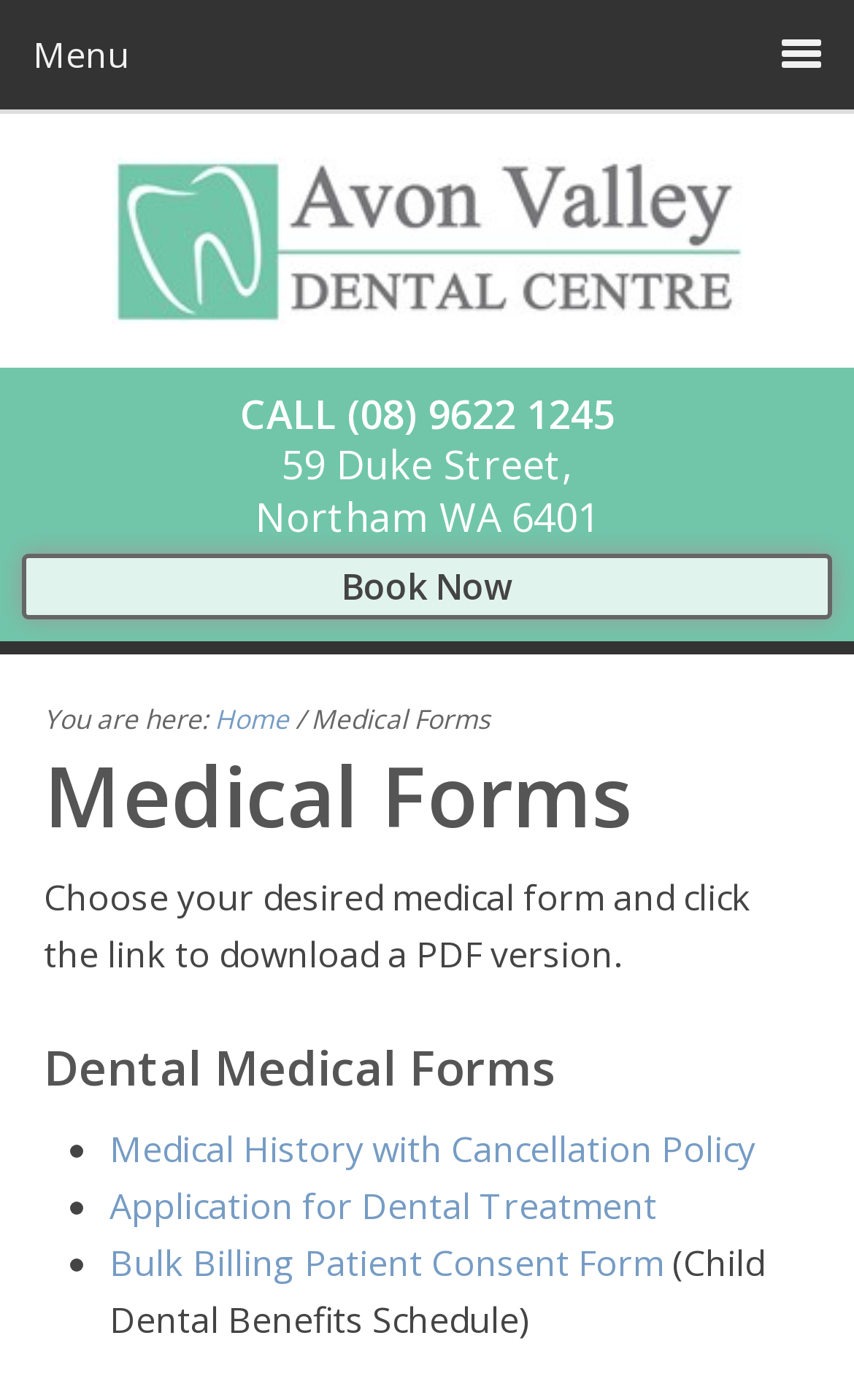What is the phone number of Avon Valley Dental Centre?
Please use the visual content to give a single word or phrase answer.

(08) 9622 1245